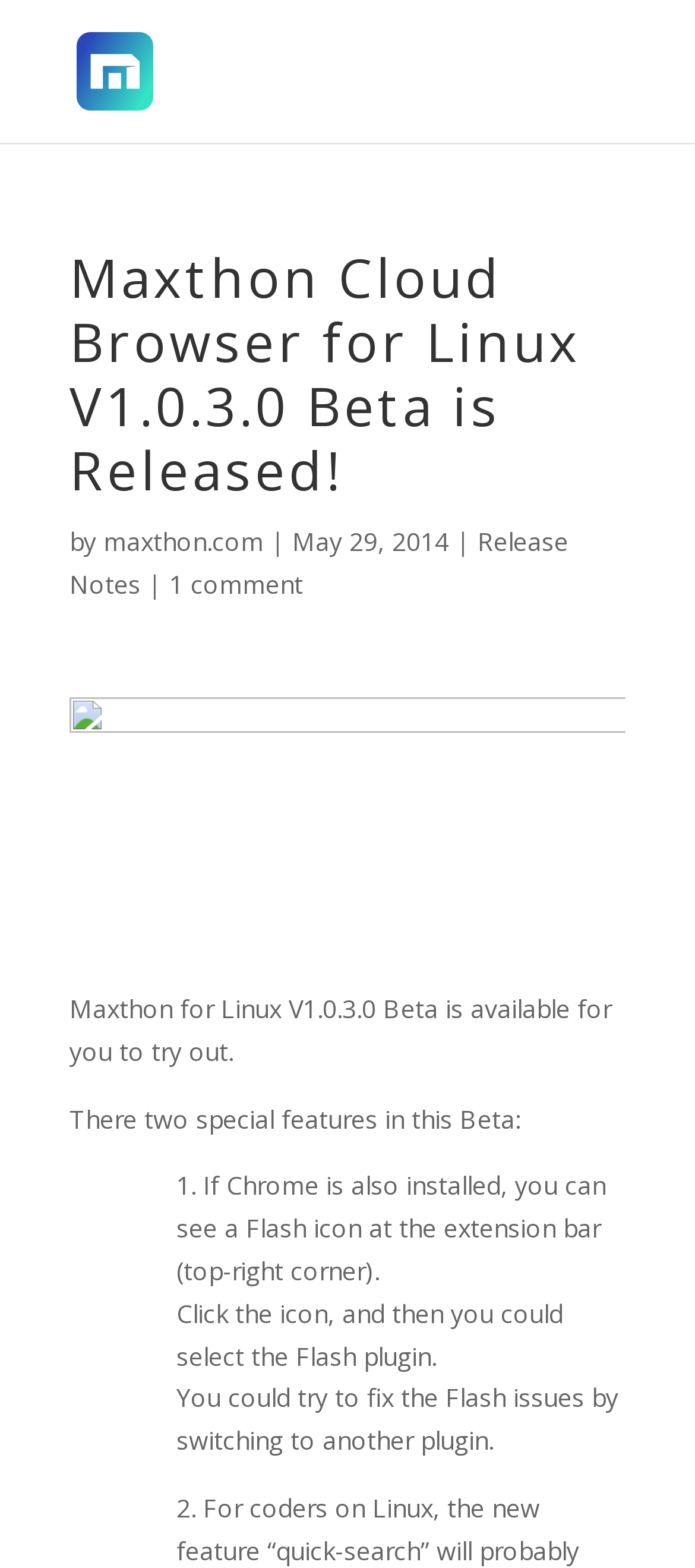Locate the bounding box coordinates of the UI element described by: "maxthon.com". Provide the coordinates as four float numbers between 0 and 1, formatted as [left, top, right, bottom].

[0.149, 0.334, 0.379, 0.356]